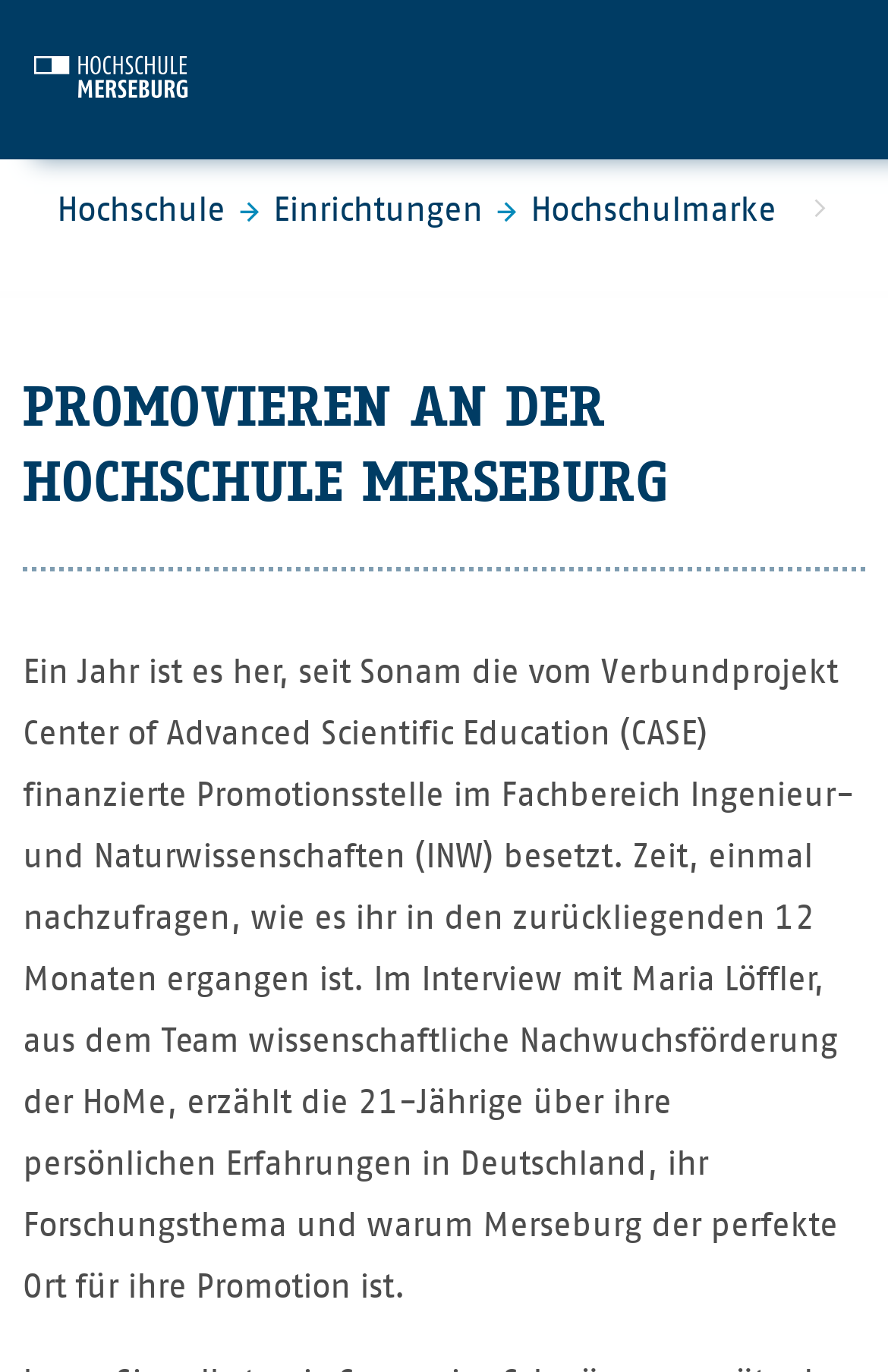Identify the bounding box coordinates for the UI element described as follows: Einrichtungen. Use the format (top-left x, top-left y, bottom-right x, bottom-right y) and ensure all values are floating point numbers between 0 and 1.

[0.308, 0.135, 0.544, 0.167]